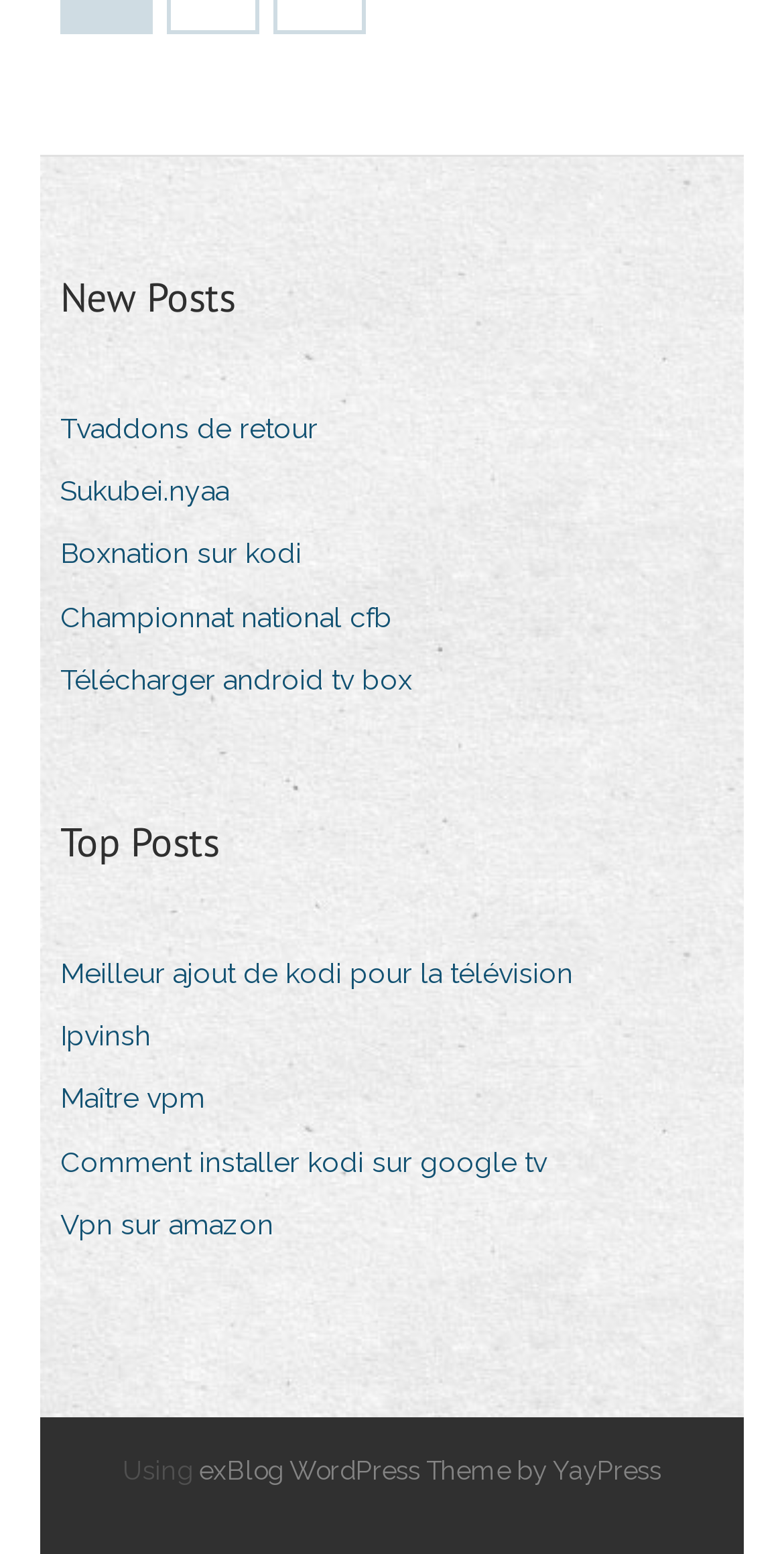Use a single word or phrase to respond to the question:
How many columns are there in the layout table?

1